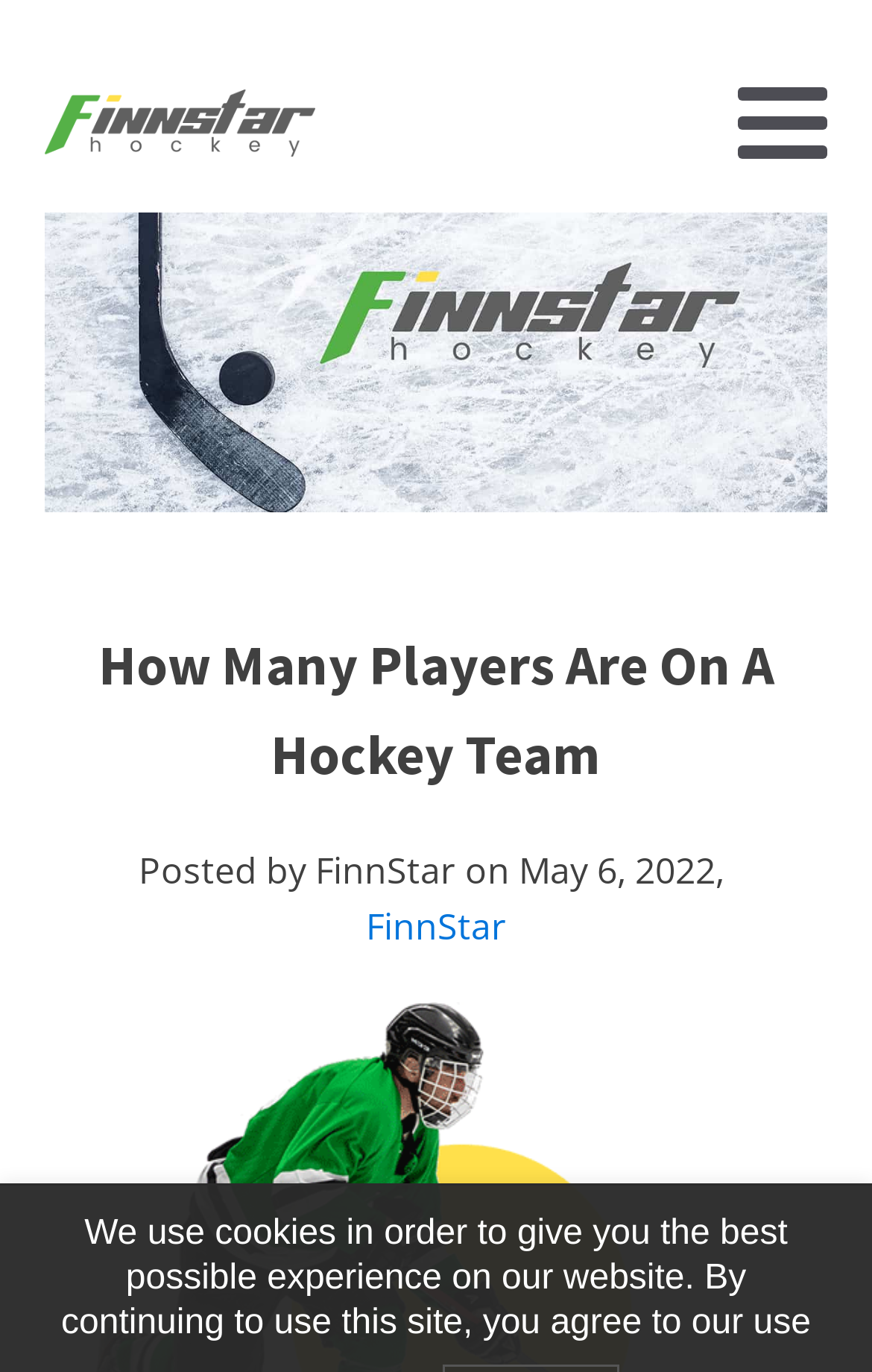Is there a link to the author's profile on this webpage?
Look at the screenshot and respond with a single word or phrase.

Yes